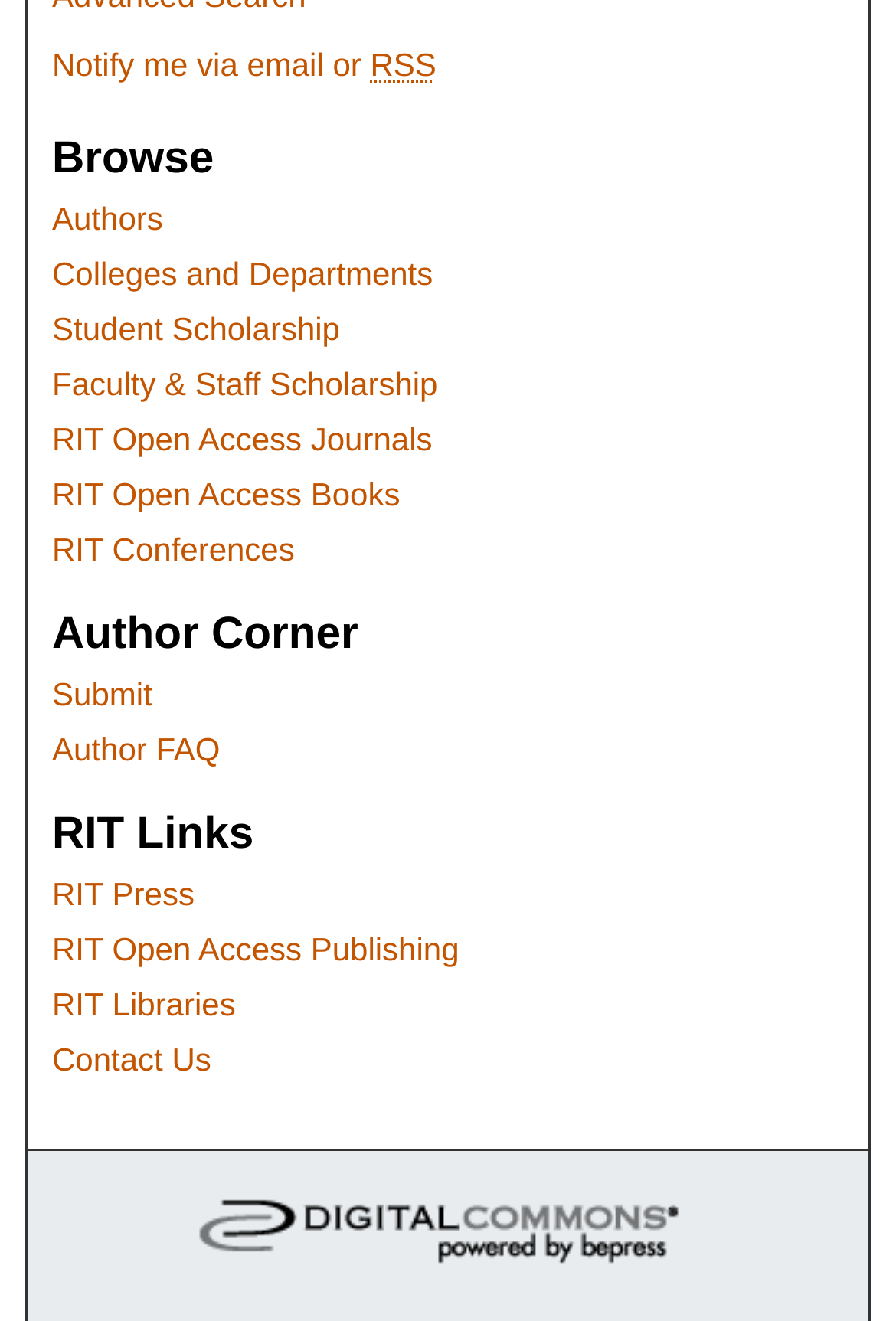Please identify the bounding box coordinates of the area that needs to be clicked to follow this instruction: "Go to Elsevier - Digital Commons".

[0.179, 0.854, 0.82, 0.94]